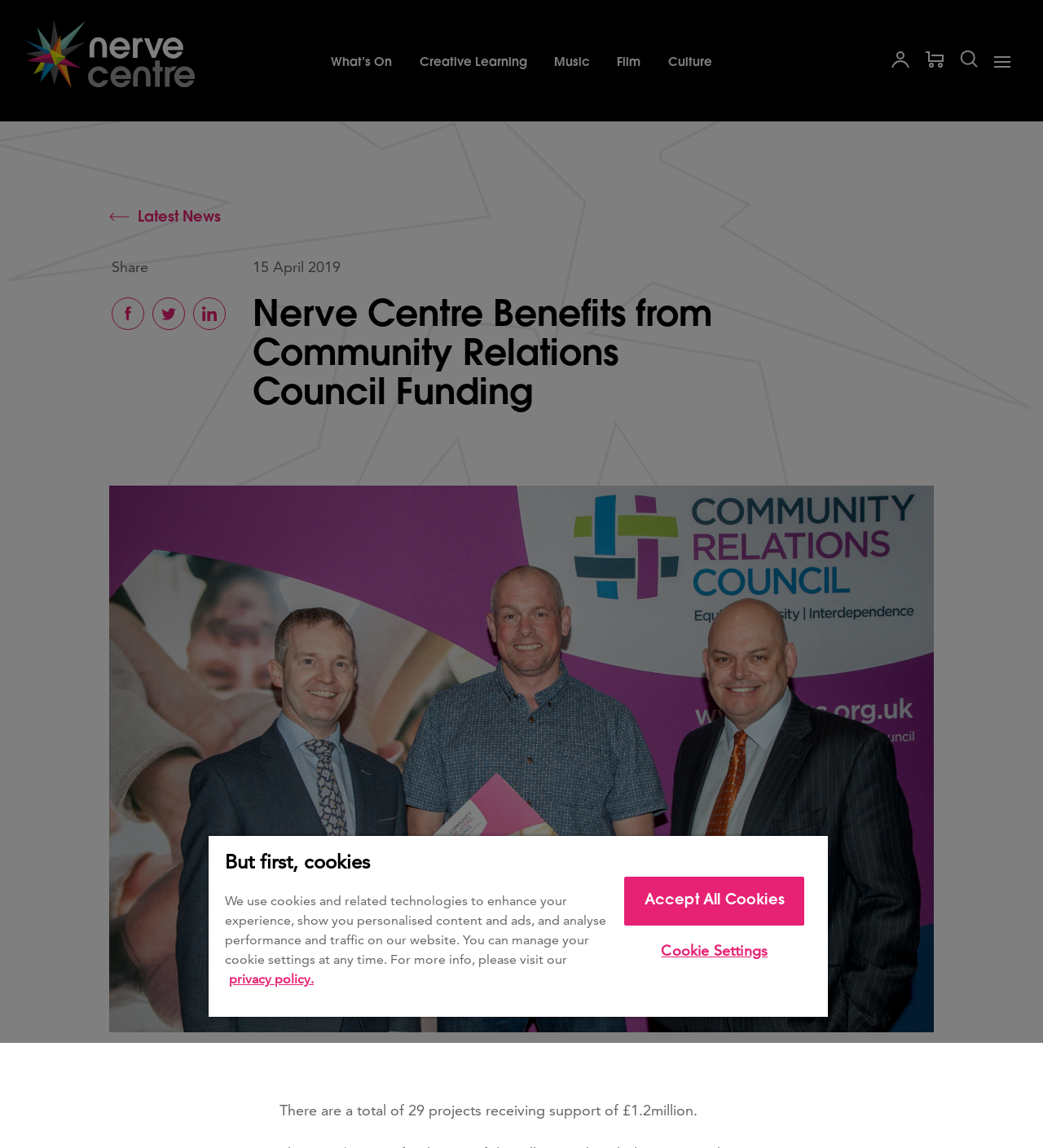Find the bounding box coordinates for the element that must be clicked to complete the instruction: "Click the 'Search' button". The coordinates should be four float numbers between 0 and 1, indicated as [left, top, right, bottom].

[0.92, 0.043, 0.938, 0.066]